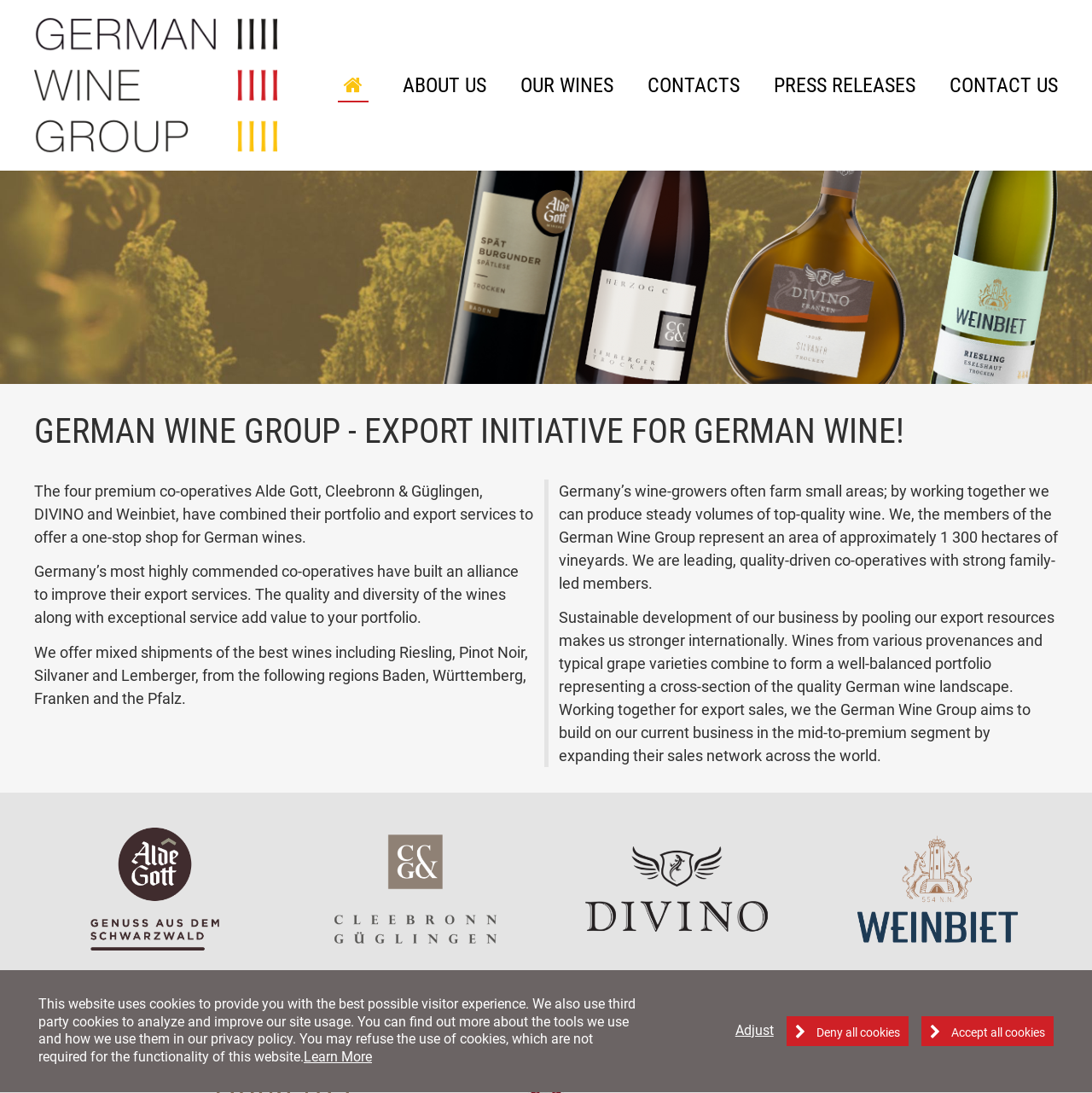Provide the bounding box coordinates for the area that should be clicked to complete the instruction: "Learn about Botox services".

None